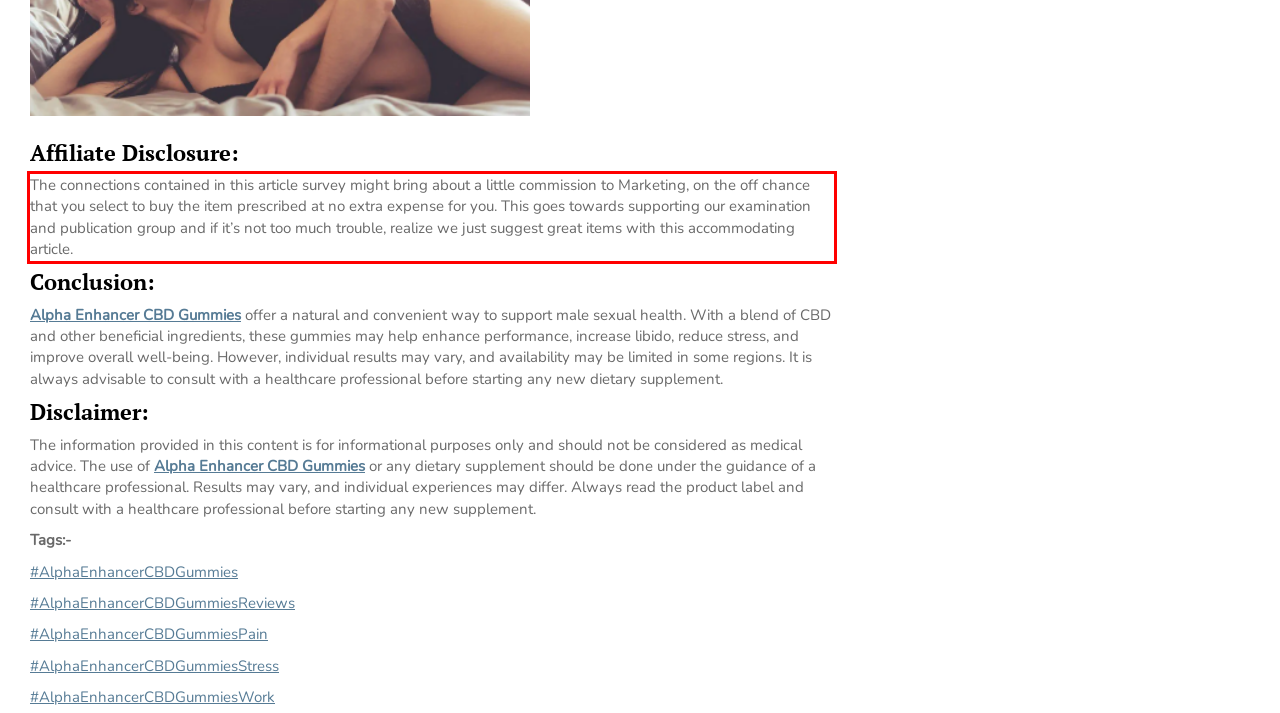Observe the screenshot of the webpage, locate the red bounding box, and extract the text content within it.

The connections contained in this article survey might bring about a little commission to Marketing, on the off chance that you select to buy the item prescribed at no extra expense for you. This goes towards supporting our examination and publication group and if it’s not too much trouble, realize we just suggest great items with this accommodating article.